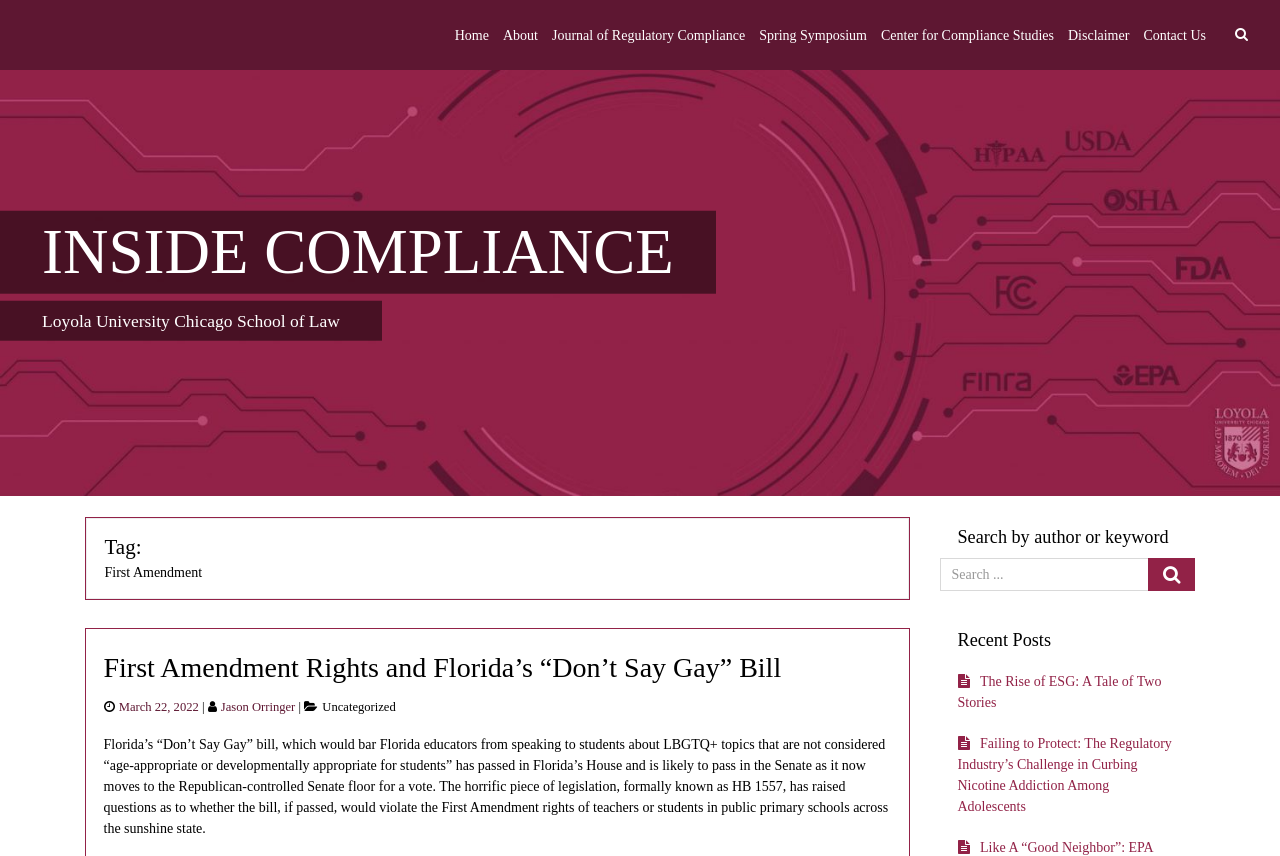Respond to the following query with just one word or a short phrase: 
What is the purpose of the search bar on the webpage?

Search by author or keyword